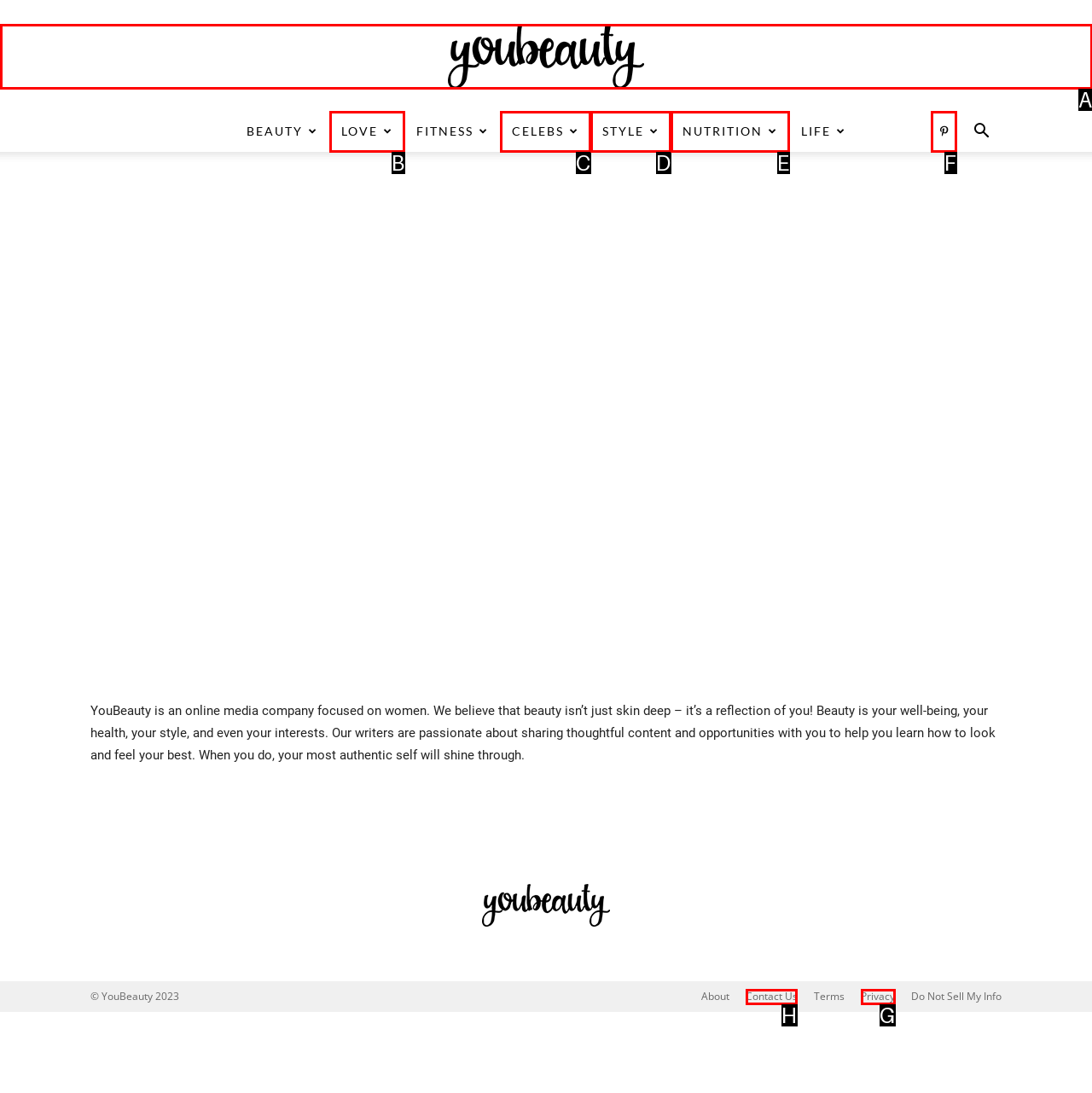What option should I click on to execute the task: Contact the team? Give the letter from the available choices.

H